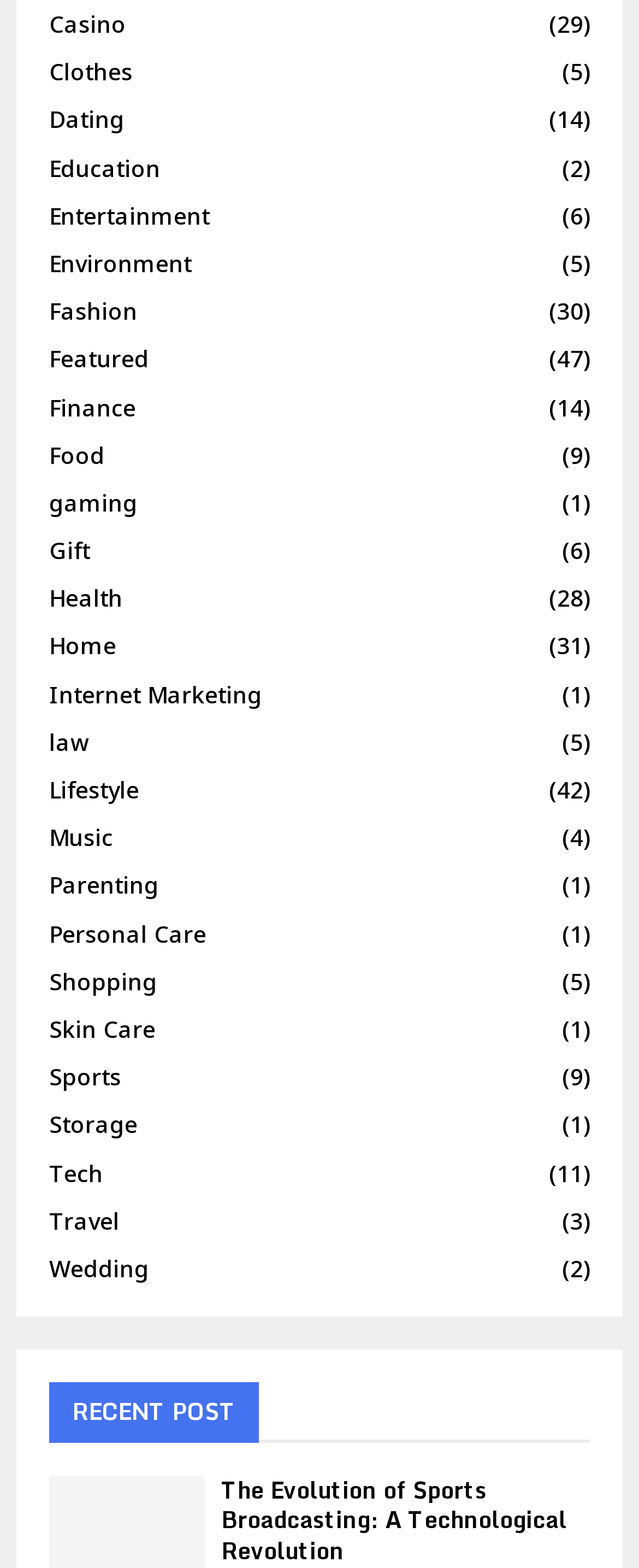Based on the description "Skin Care (1)", find the bounding box of the specified UI element.

[0.077, 0.646, 0.244, 0.666]